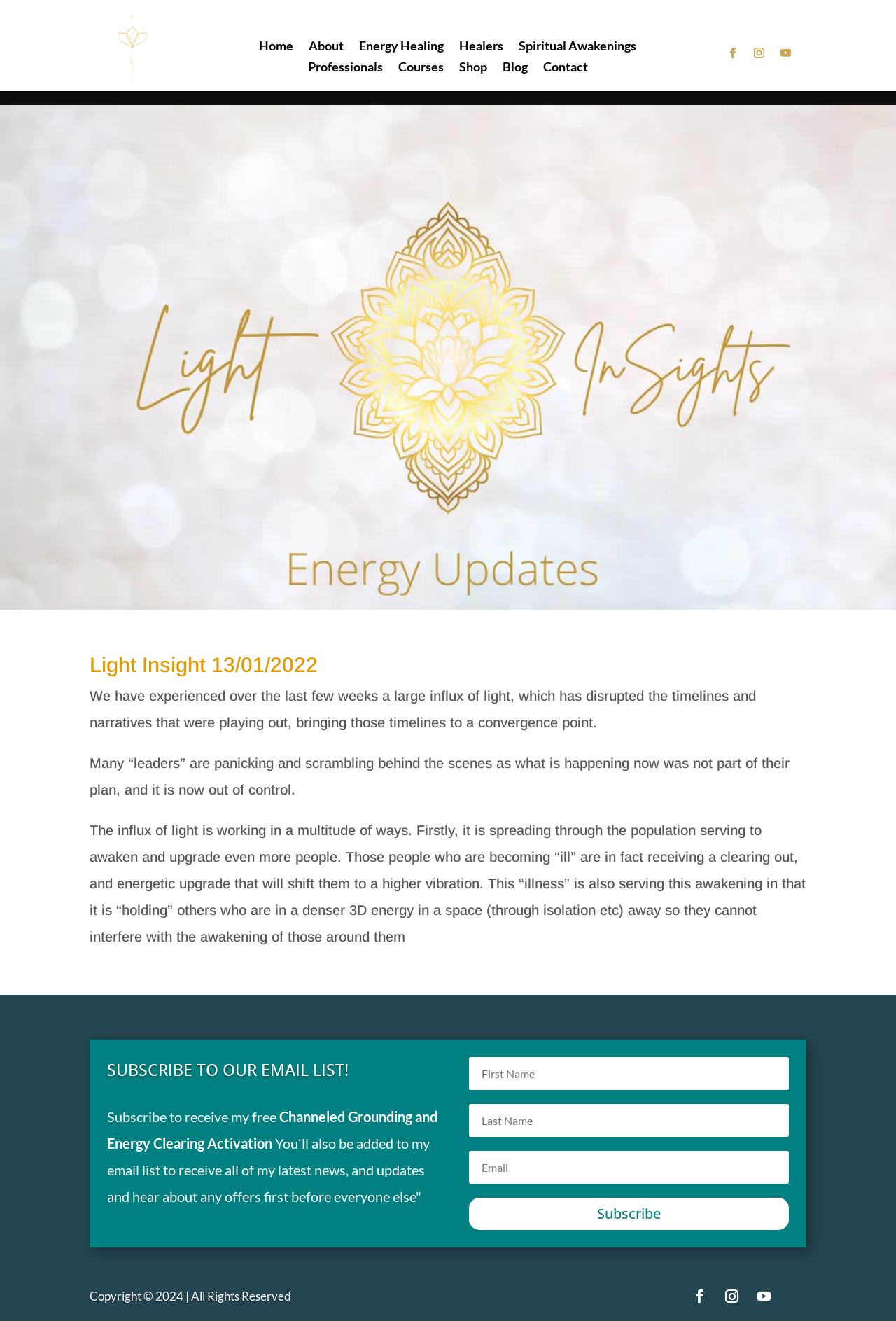Analyze the image and answer the question with as much detail as possible: 
How many textboxes are in the subscription form?

I examined the subscription form and found three textboxes, which are likely for inputting email address and other information.